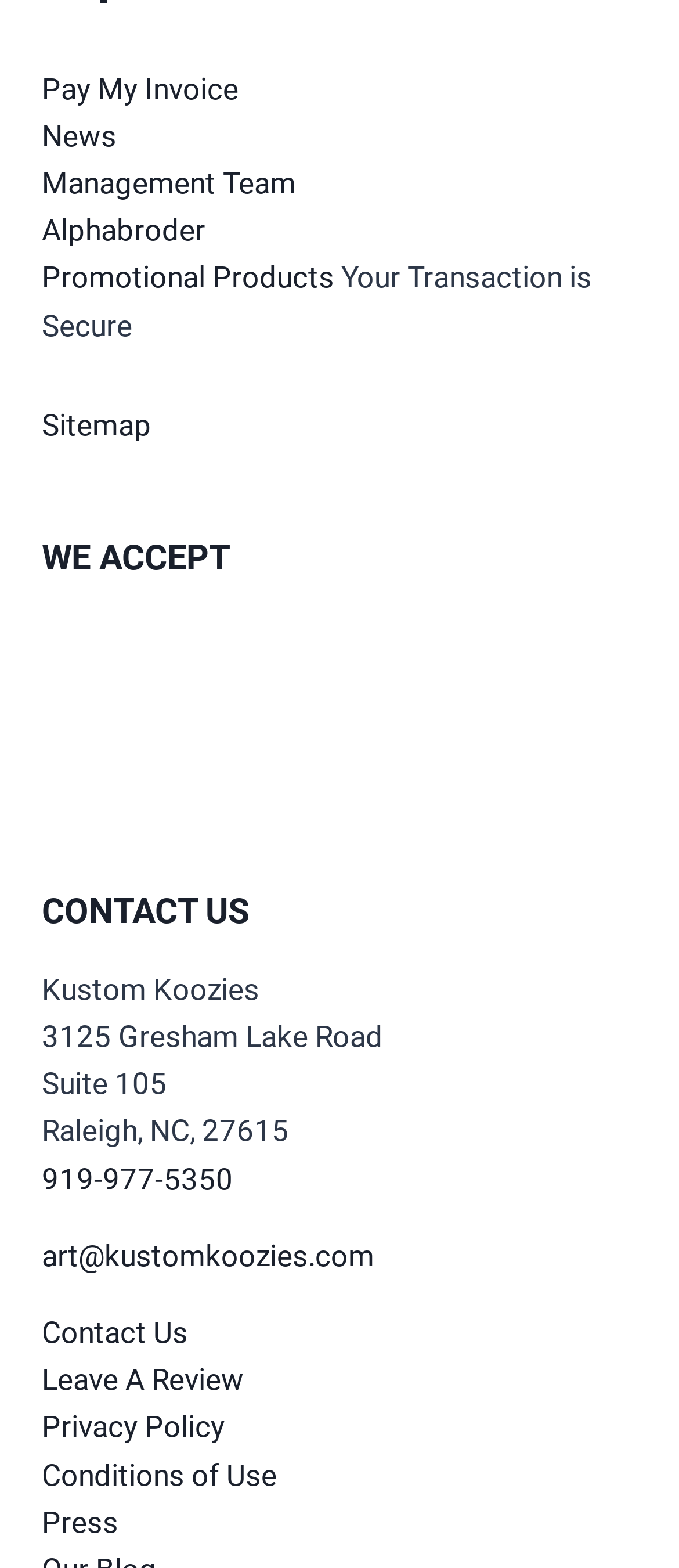Locate the bounding box of the UI element described in the following text: "Alphabroder".

[0.062, 0.136, 0.303, 0.158]